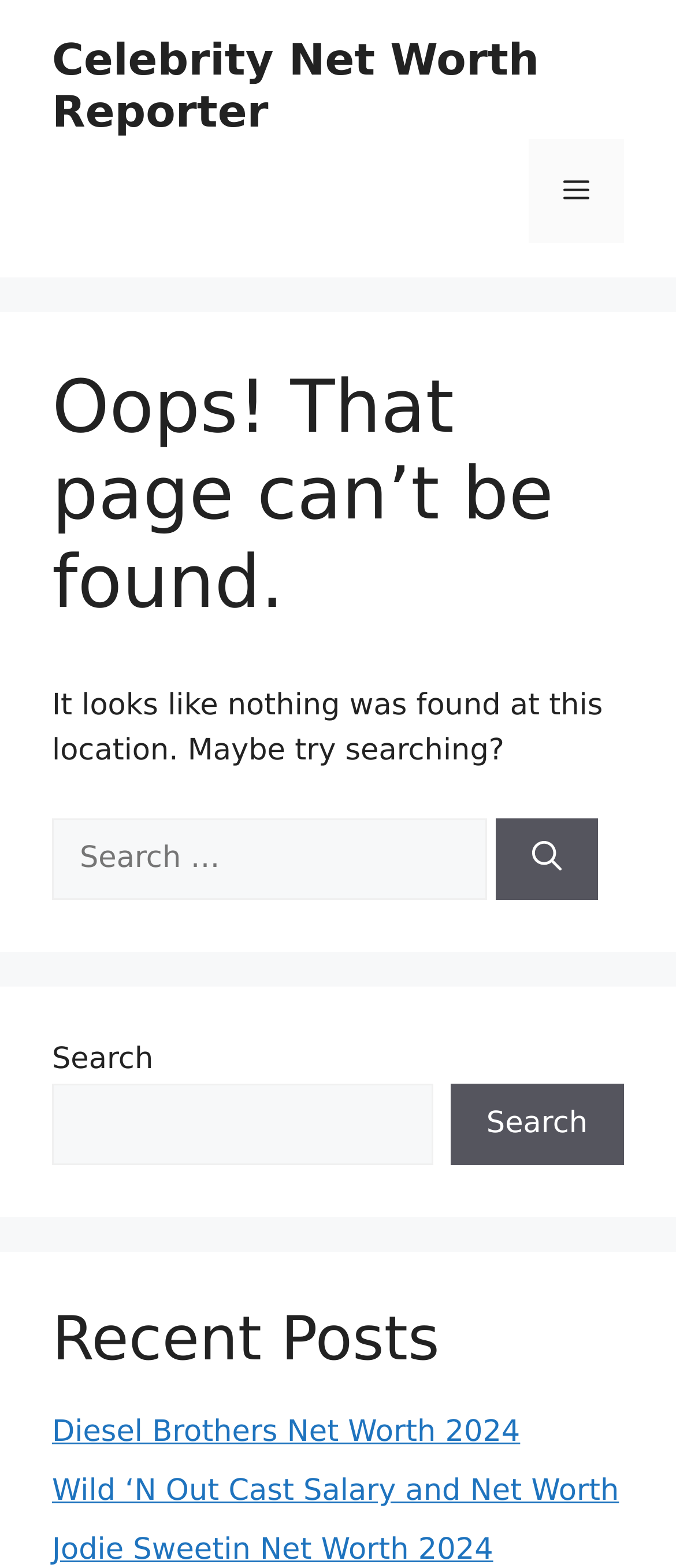Please give a one-word or short phrase response to the following question: 
What is the function of the 'Menu' button?

To toggle the navigation menu